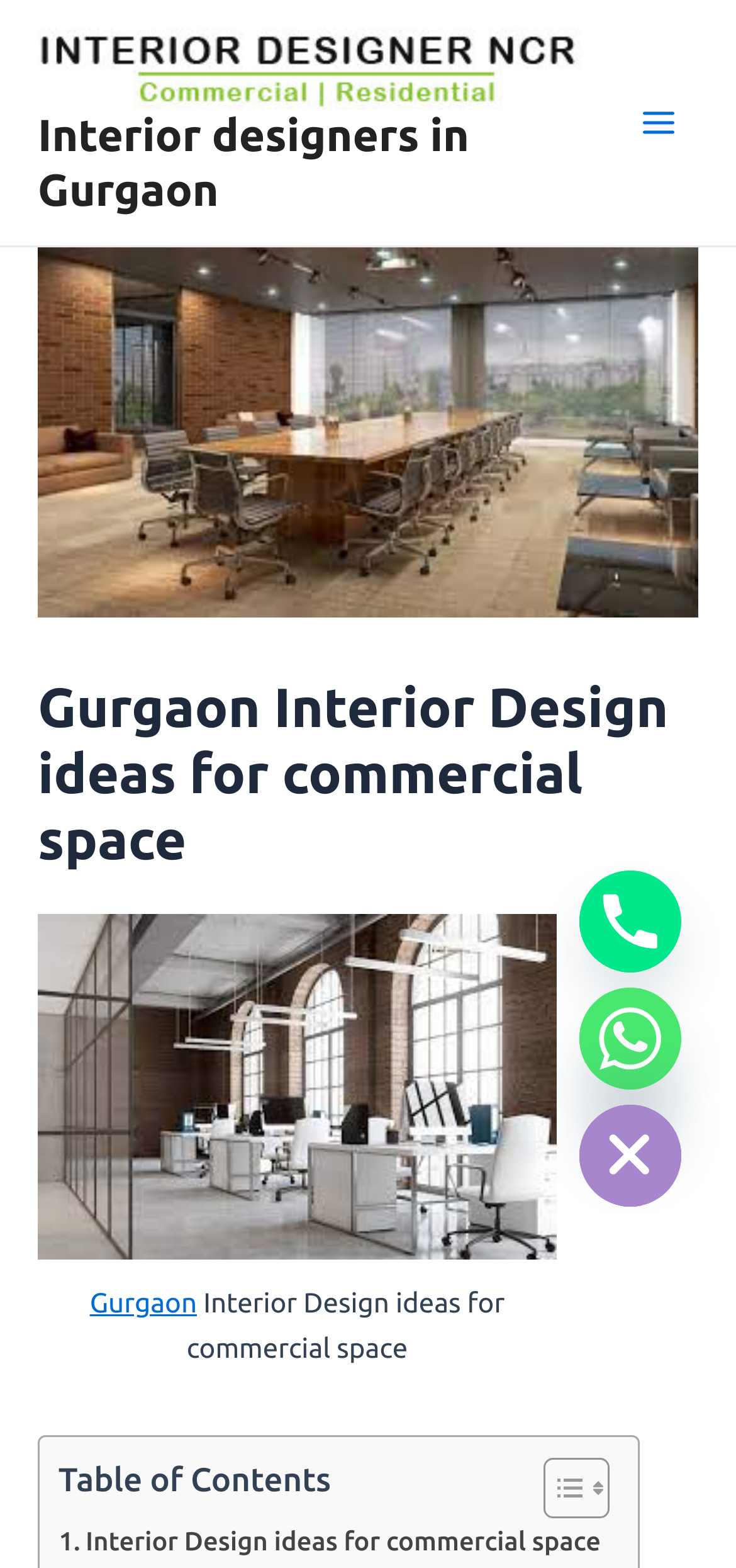What is the purpose of the 'Toggle Table of Content' button?
From the screenshot, provide a brief answer in one word or phrase.

To show/hide table of contents